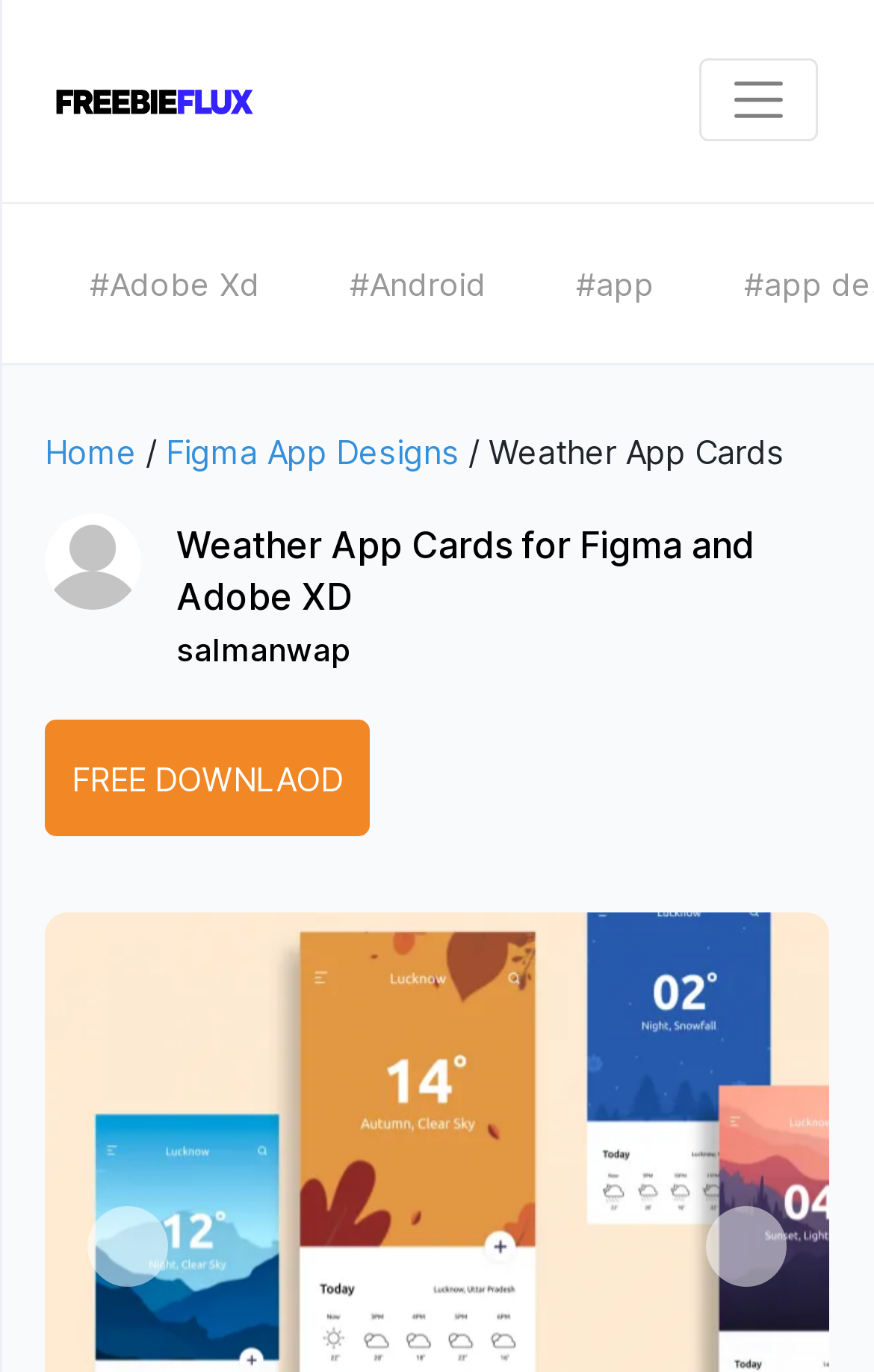Using the provided element description "alt="FreebieFlux" title="FreebiesFlux"", determine the bounding box coordinates of the UI element.

[0.064, 0.042, 0.29, 0.105]